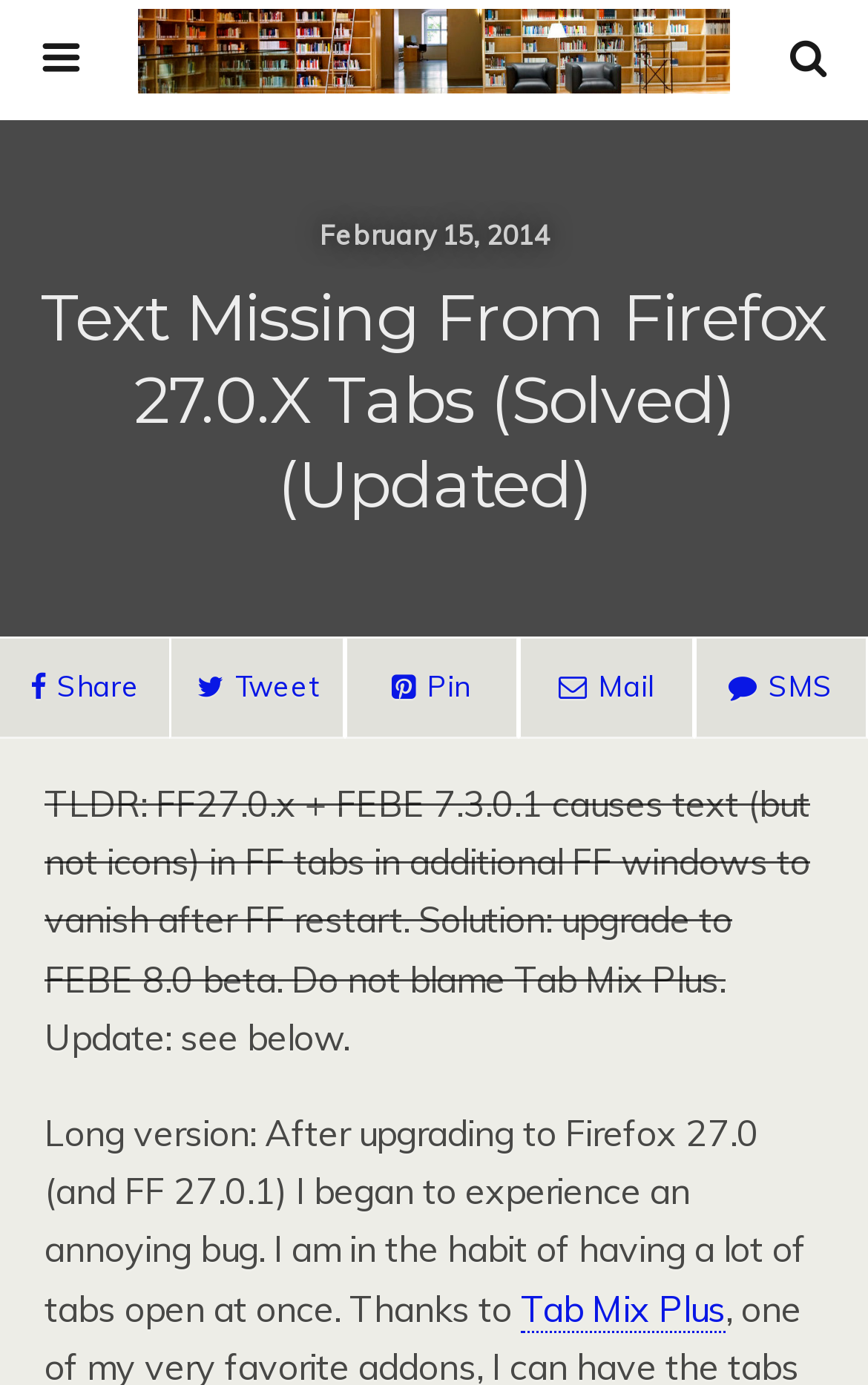Please locate and generate the primary heading on this webpage.

Text Missing From Firefox 27.0.X Tabs (Solved) (Updated)